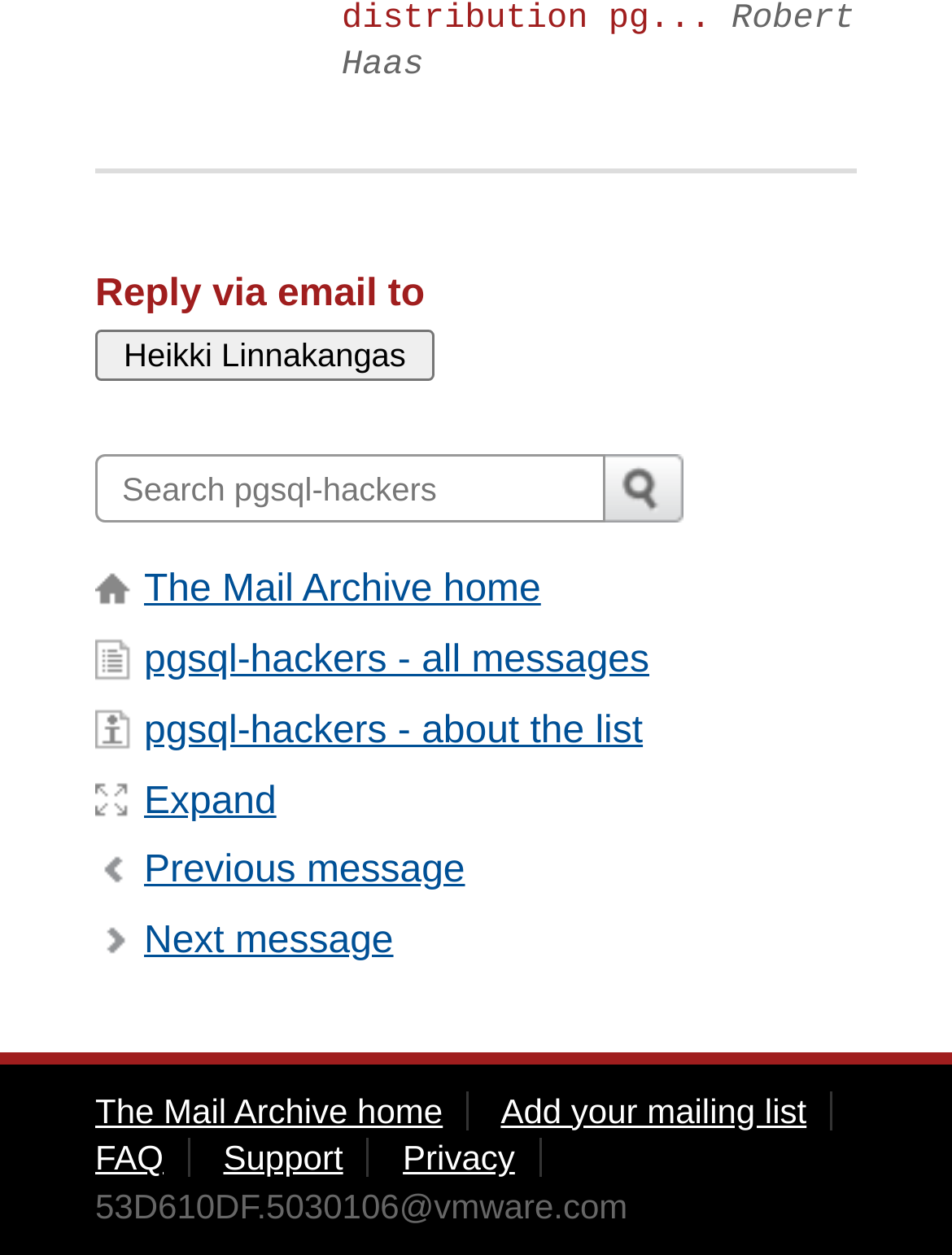Determine the bounding box coordinates of the UI element described below. Use the format (top-left x, top-left y, bottom-right x, bottom-right y) with floating point numbers between 0 and 1: pgsql-hackers - about the list

[0.151, 0.566, 0.675, 0.599]